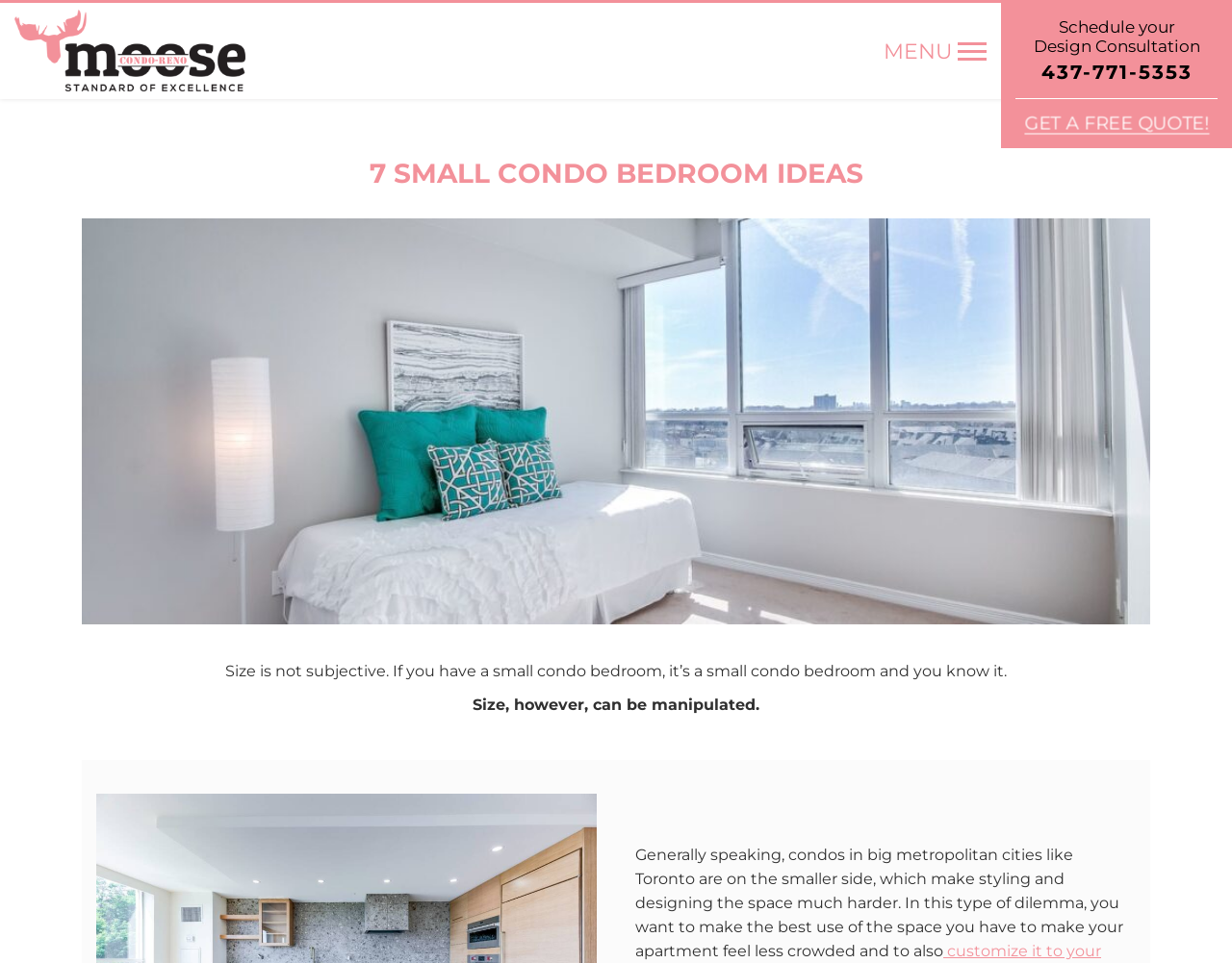Please provide a comprehensive answer to the question based on the screenshot: How many images are present on the webpage?

There are two images present on the webpage. One is the logo of 'Moose Basements' at the top left corner, and the other is an image of a minimalist condo bedroom design below the main heading.